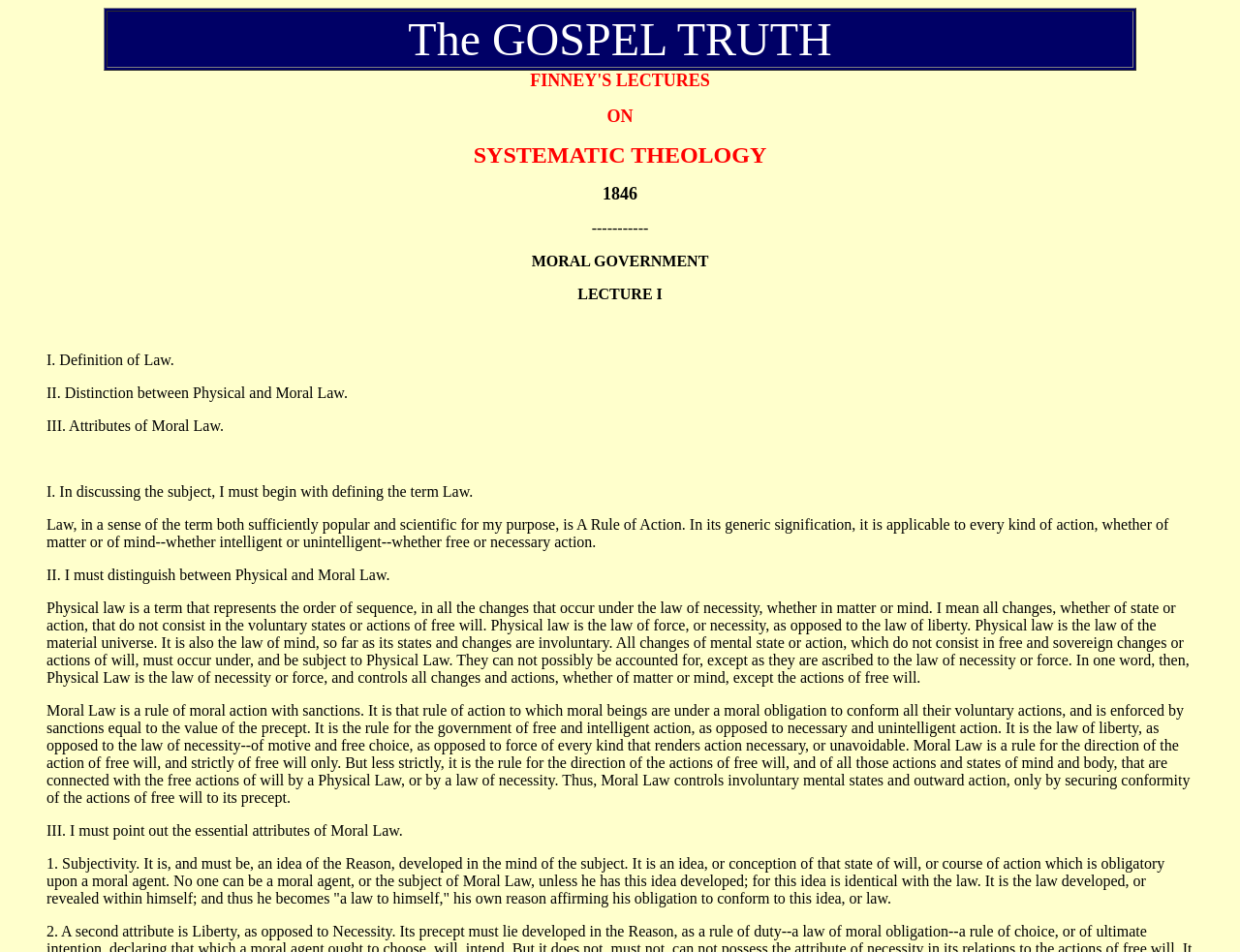Please provide a one-word or phrase answer to the question: 
What is the difference between Physical and Moral Law?

Physical Law is law of necessity, Moral Law is law of liberty